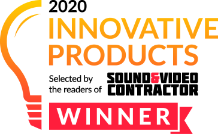What does the light bulb graphic symbolize?
Using the image, respond with a single word or phrase.

Innovation